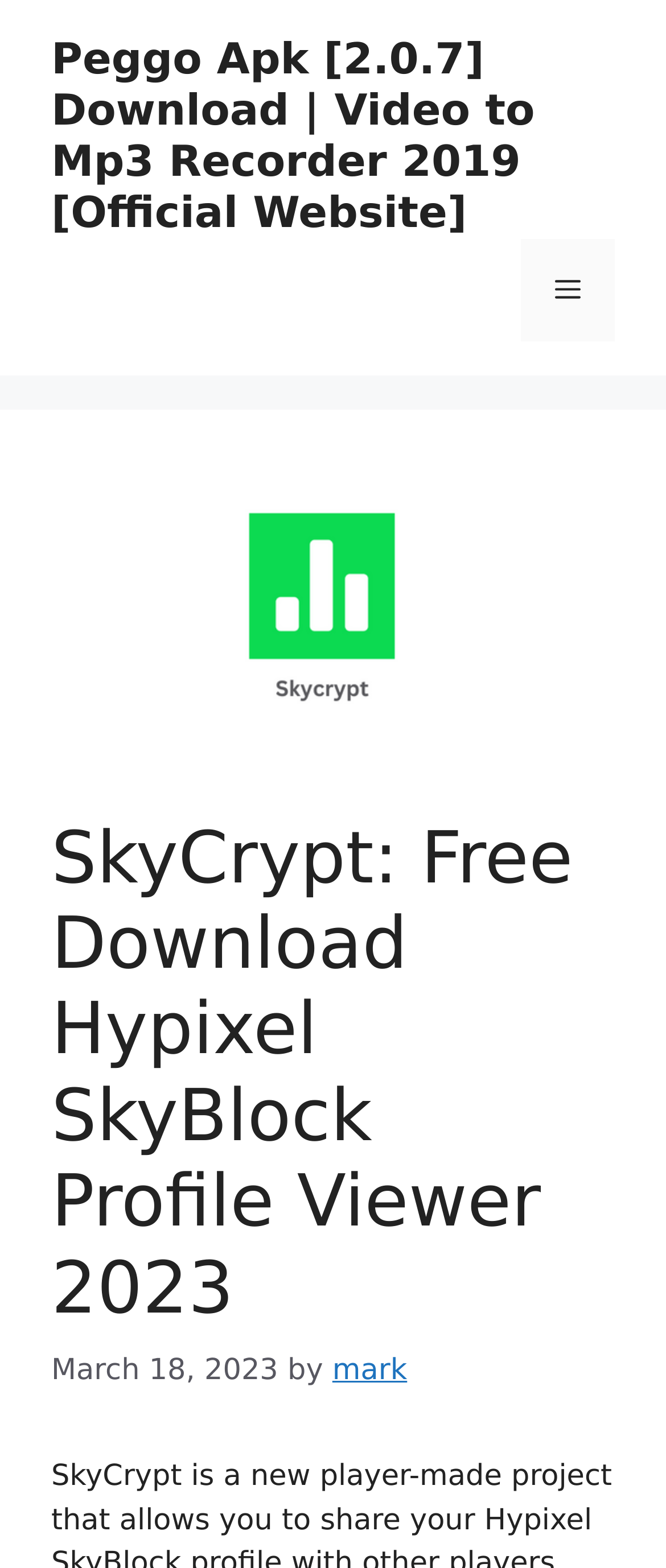Can you look at the image and give a comprehensive answer to the question:
What is the position of the mobile toggle?

I determined the position of the mobile toggle by analyzing the bounding box coordinates of the navigation element. The 'y1' and 'y2' coordinates of the navigation element are relatively small, indicating that it is located at the top of the webpage. The 'x1' and 'x2' coordinates suggest that it is positioned on the right side of the webpage.